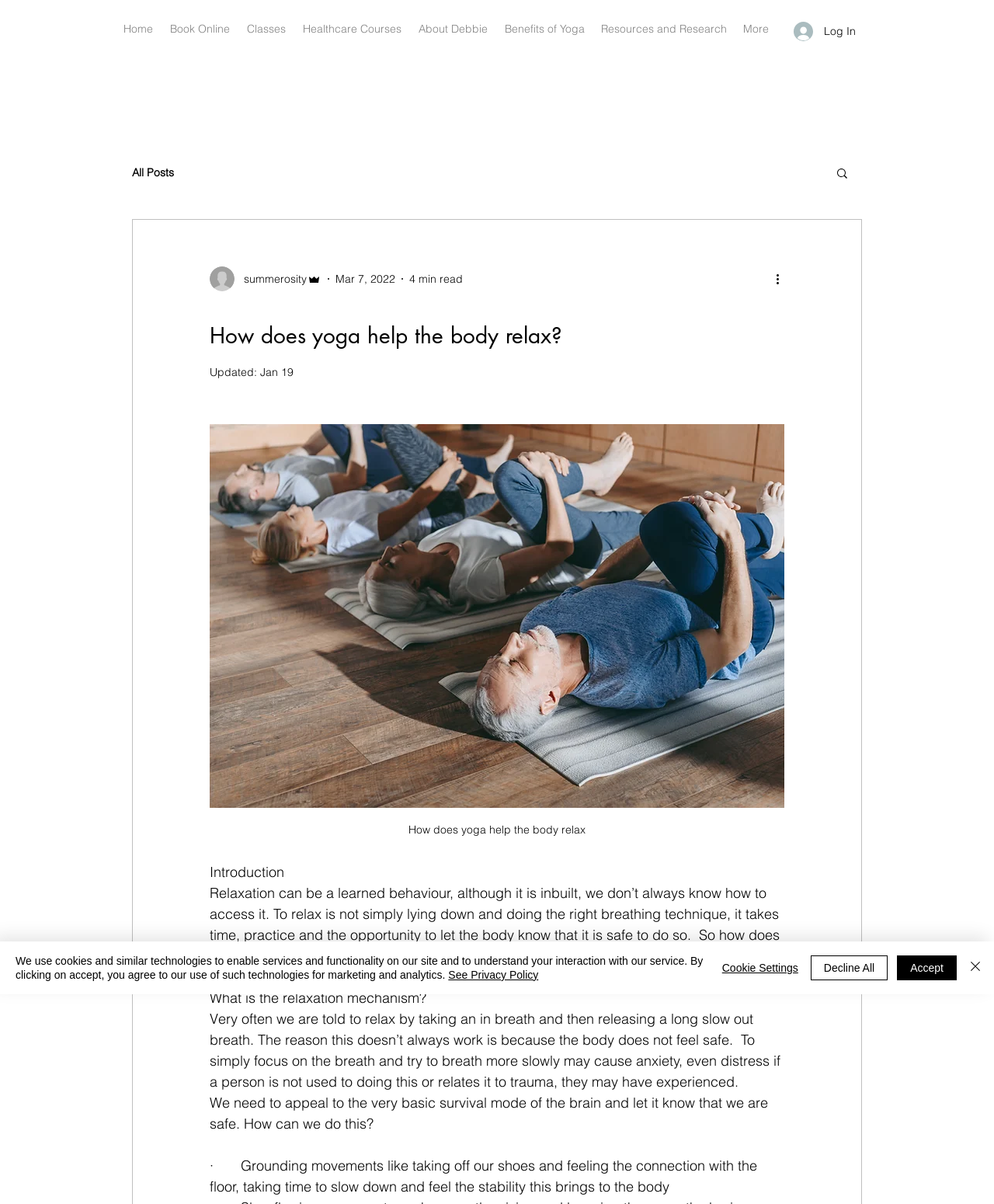What is the text of the main heading?
Using the image as a reference, answer the question with a short word or phrase.

How does yoga help the body relax?